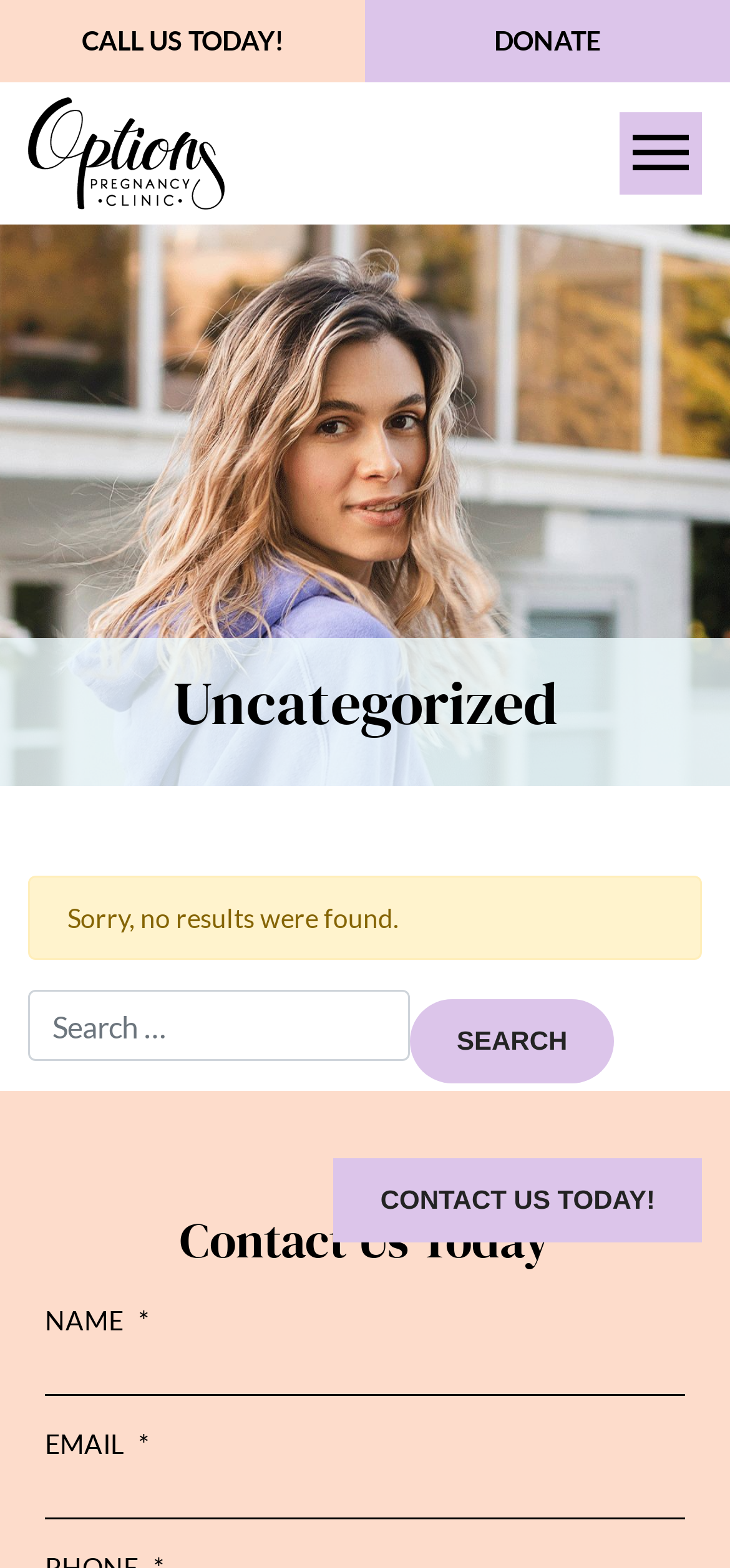What is the call-to-action of the button at the bottom?
Utilize the information in the image to give a detailed answer to the question.

I found the call-to-action of the button by looking at its text, which is 'CONTACT US TODAY!' and it is located at the bottom of the webpage, suggesting that it is a prominent call-to-action.